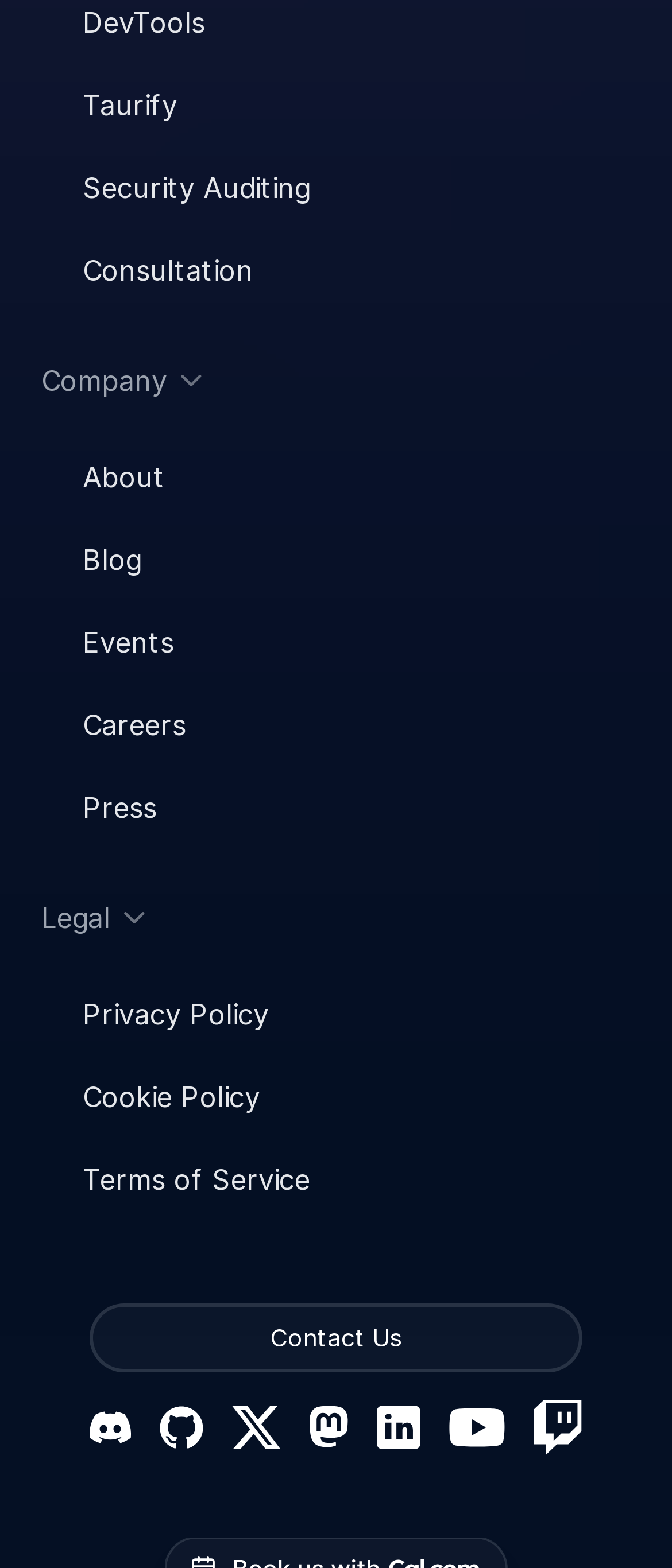Please respond in a single word or phrase: 
What is the first link in the navigation section?

DevTools